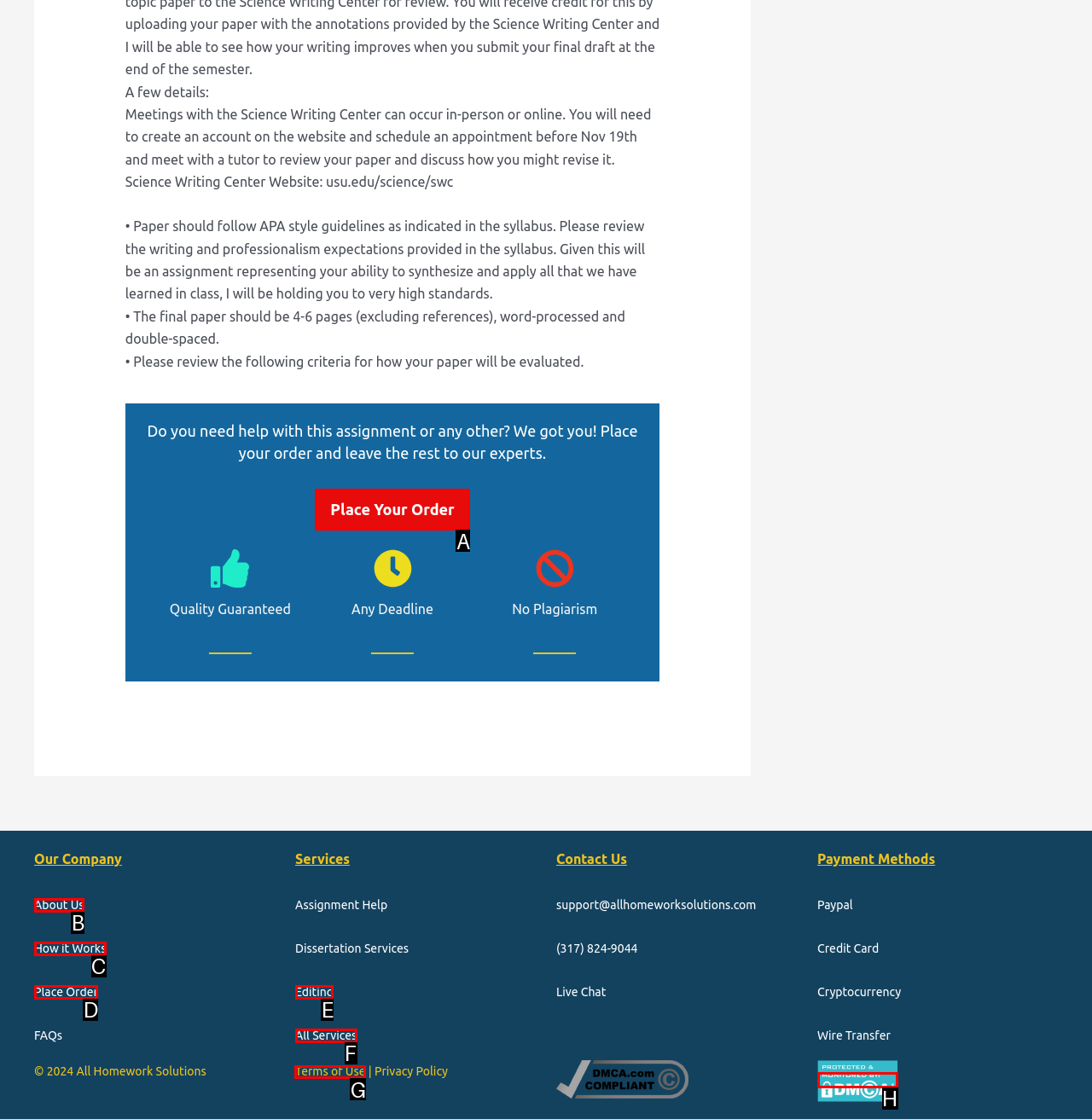Select the proper UI element to click in order to perform the following task: View 'Terms of Use'. Indicate your choice with the letter of the appropriate option.

G